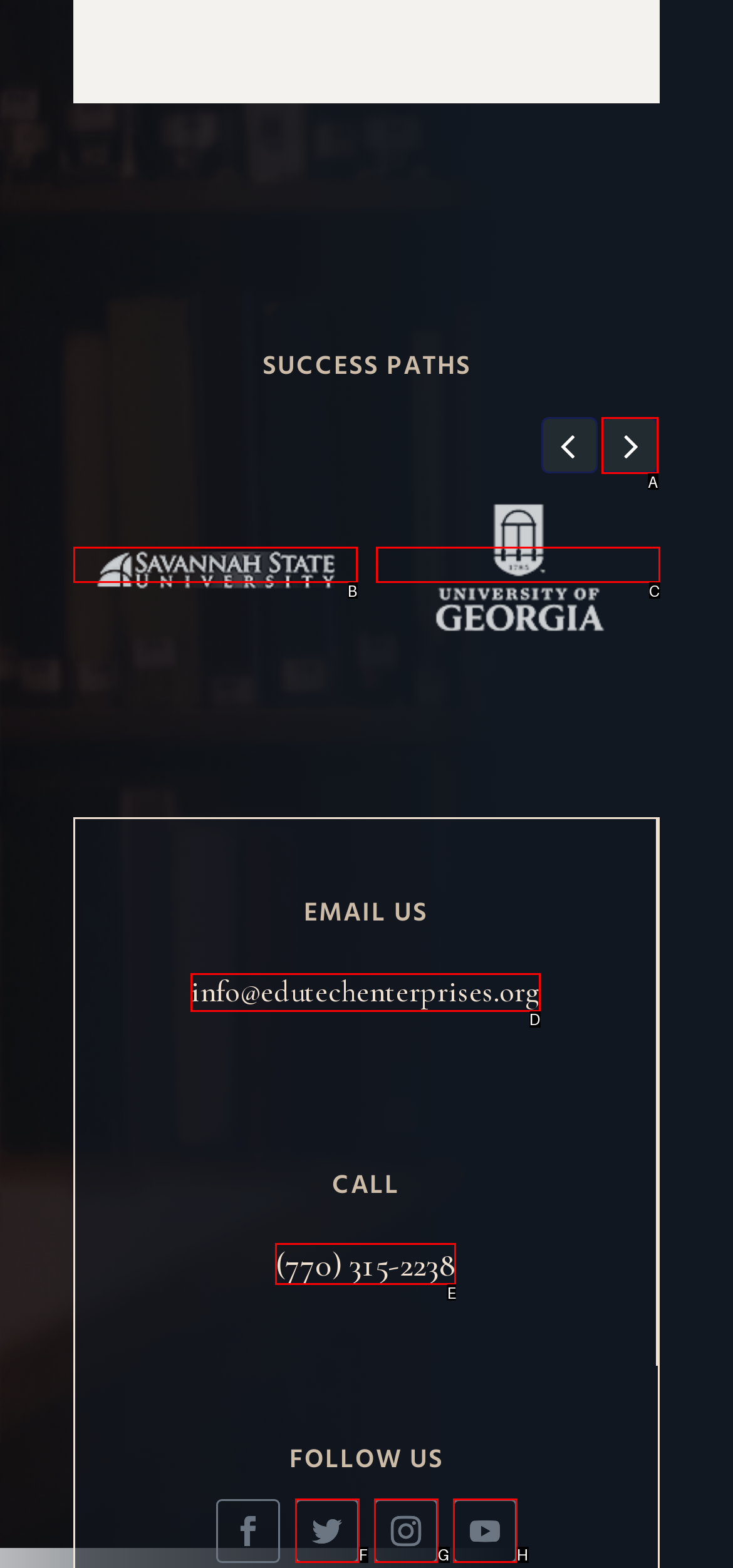To complete the task: Email us at info@edutechenterprises.org, which option should I click? Answer with the appropriate letter from the provided choices.

D